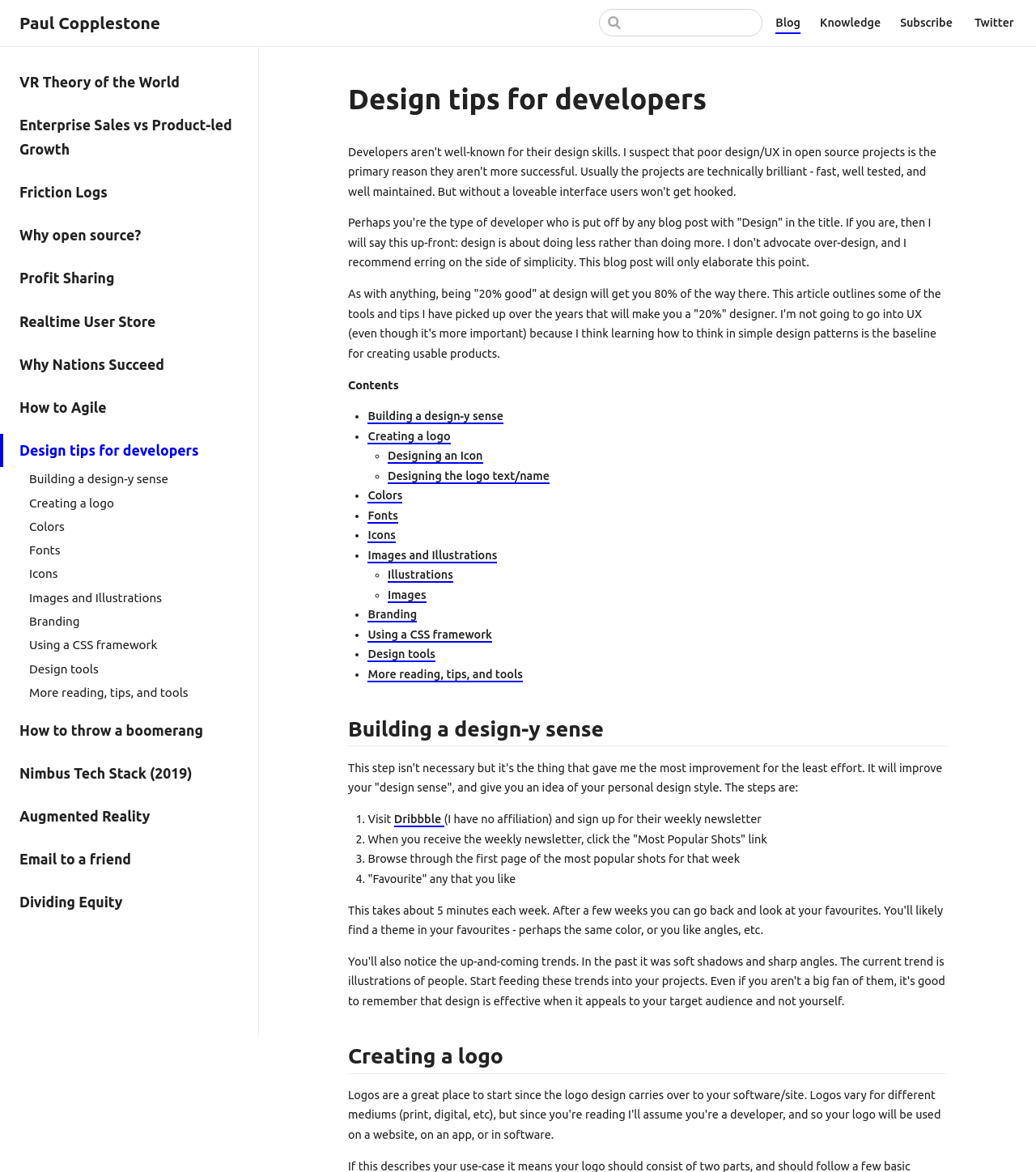Please answer the following question as detailed as possible based on the image: 
What is the author's name?

The author's name is mentioned in the top-left corner of the webpage, where it says 'Design tips for developers | Paul Copplestone'.